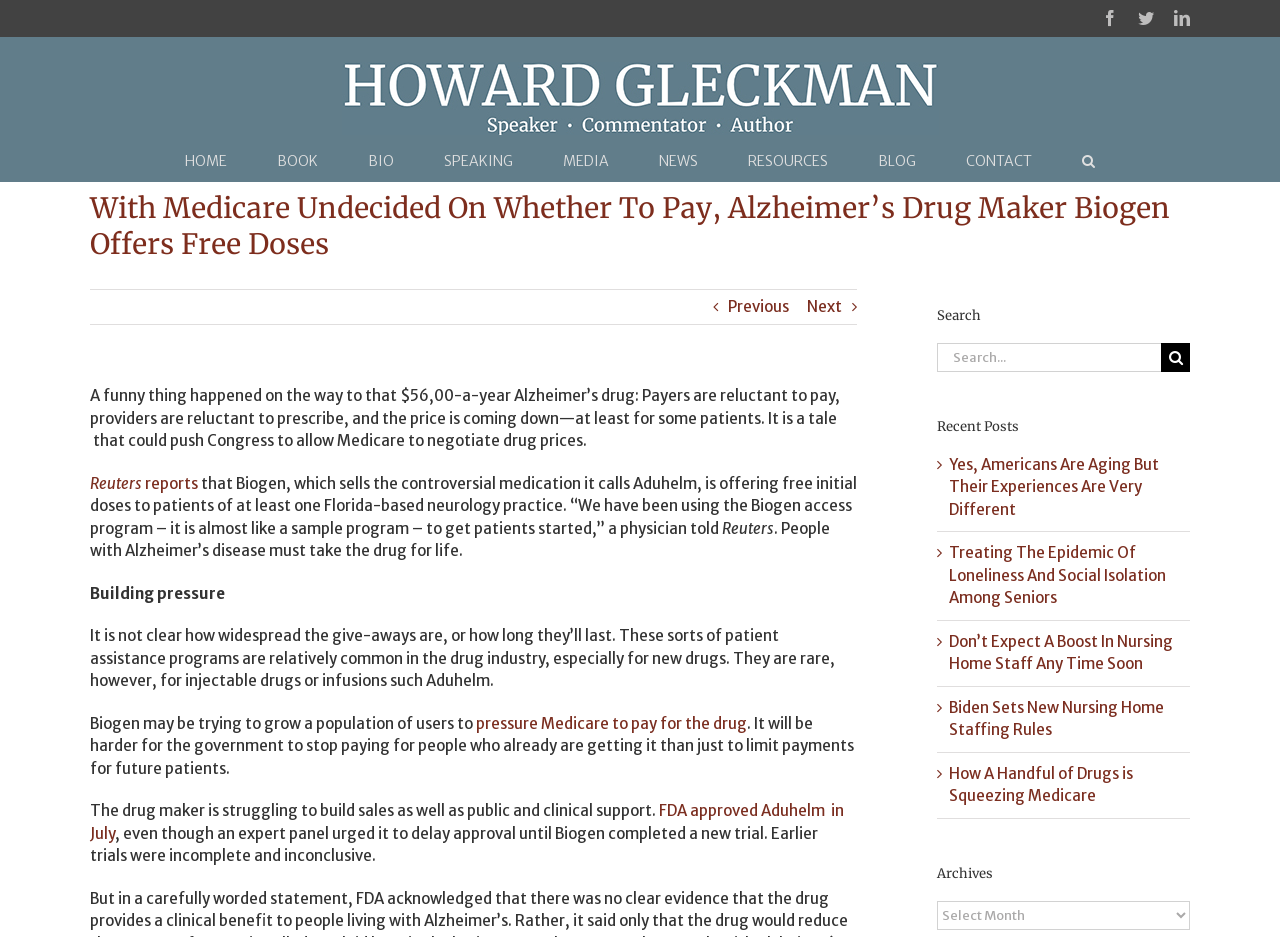Specify the bounding box coordinates of the area that needs to be clicked to achieve the following instruction: "Check recent posts".

[0.741, 0.485, 0.905, 0.554]